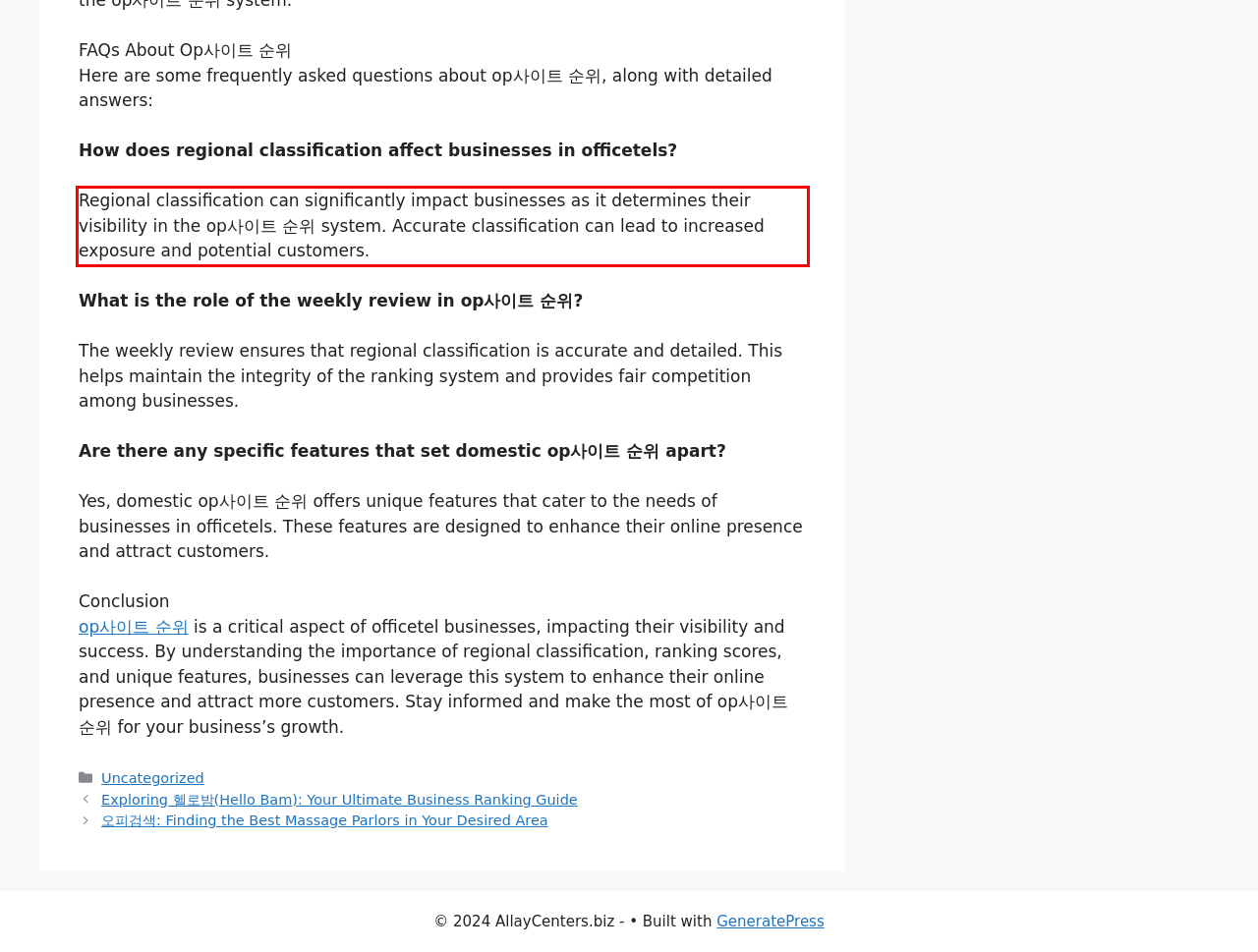You have a screenshot of a webpage, and there is a red bounding box around a UI element. Utilize OCR to extract the text within this red bounding box.

Regional classification can significantly impact businesses as it determines their visibility in the op사이트 순위 system. Accurate classification can lead to increased exposure and potential customers.